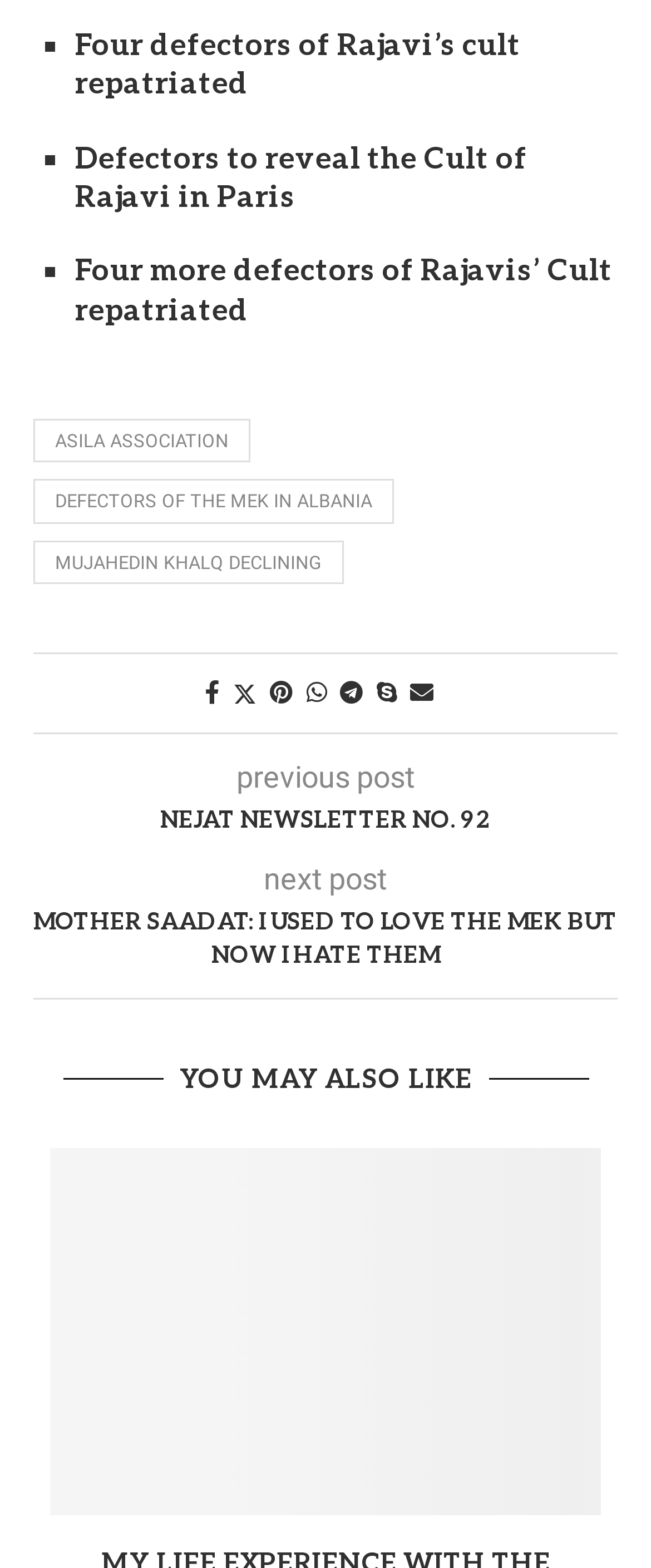Determine the bounding box for the UI element described here: "Nejat Newsletter No. 92".

[0.051, 0.65, 0.949, 0.671]